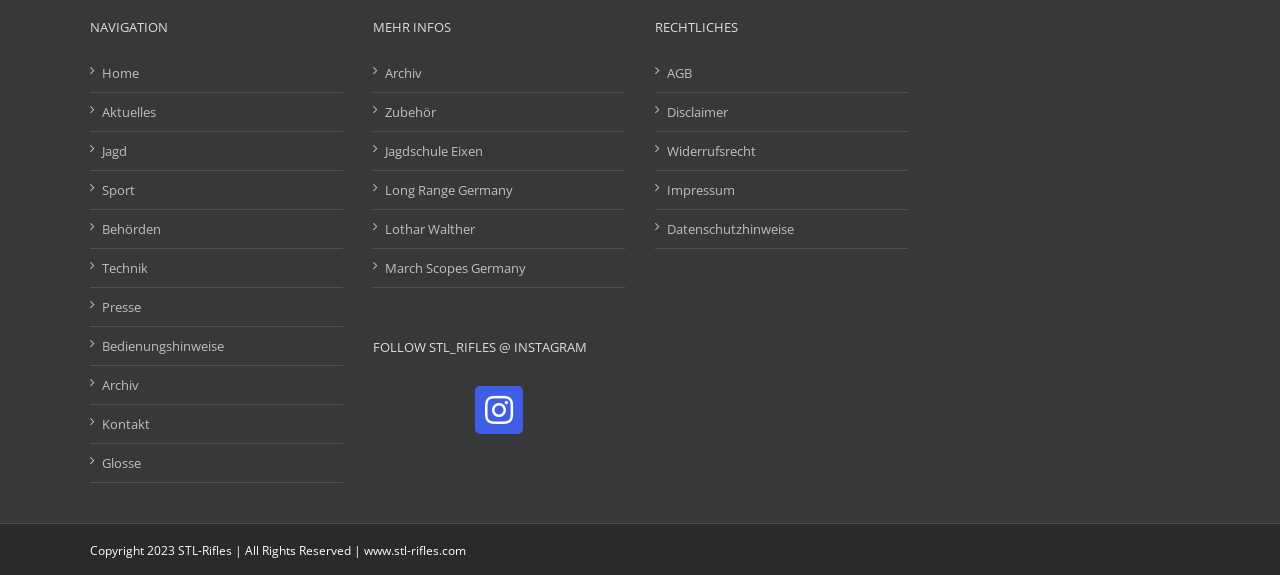Ascertain the bounding box coordinates for the UI element detailed here: "Technik". The coordinates should be provided as [left, top, right, bottom] with each value being a float between 0 and 1.

[0.08, 0.45, 0.26, 0.481]